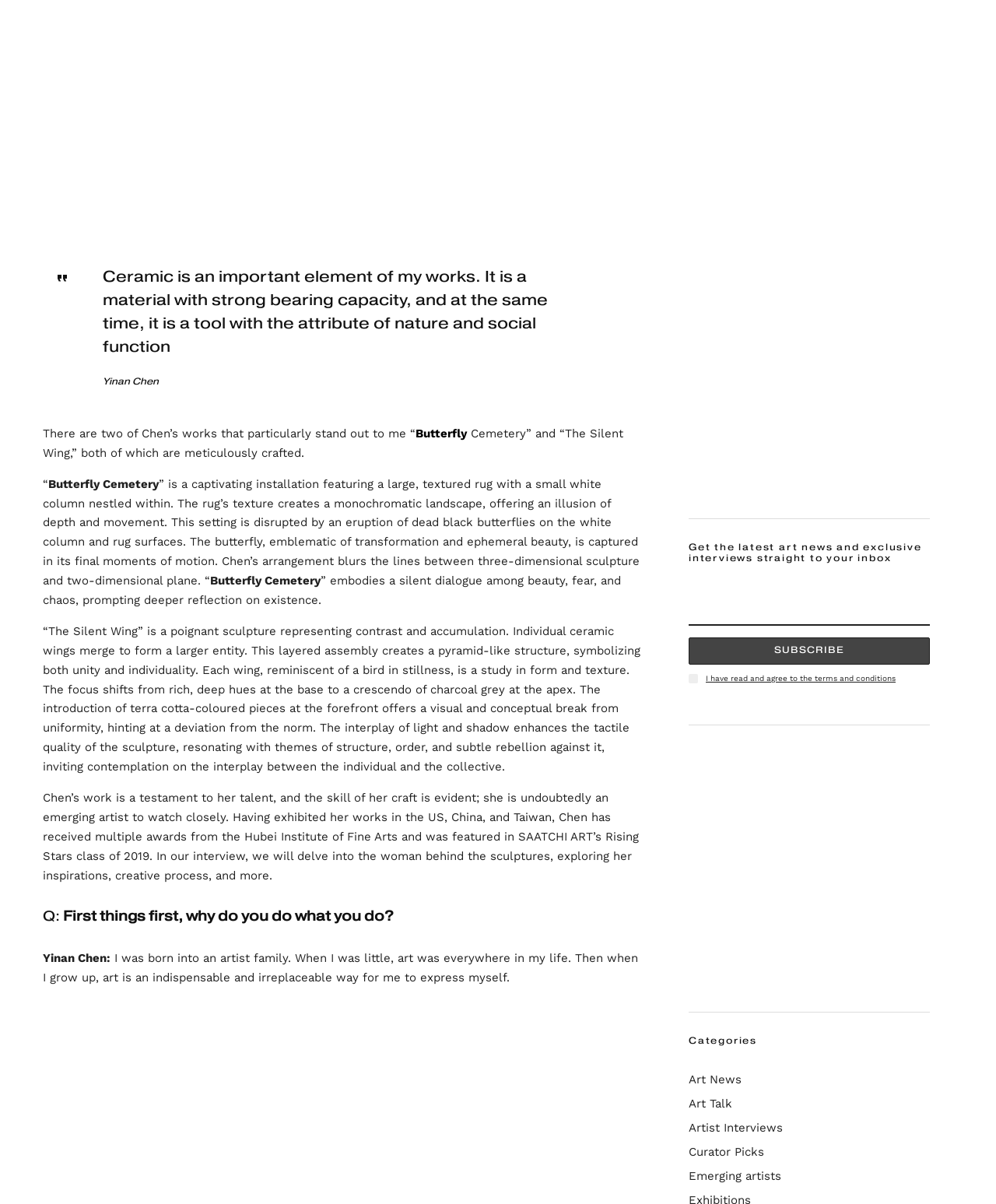Provide a single word or phrase answer to the question: 
What is the color of the column in the 'Butterfly Cemetery' artwork?

White